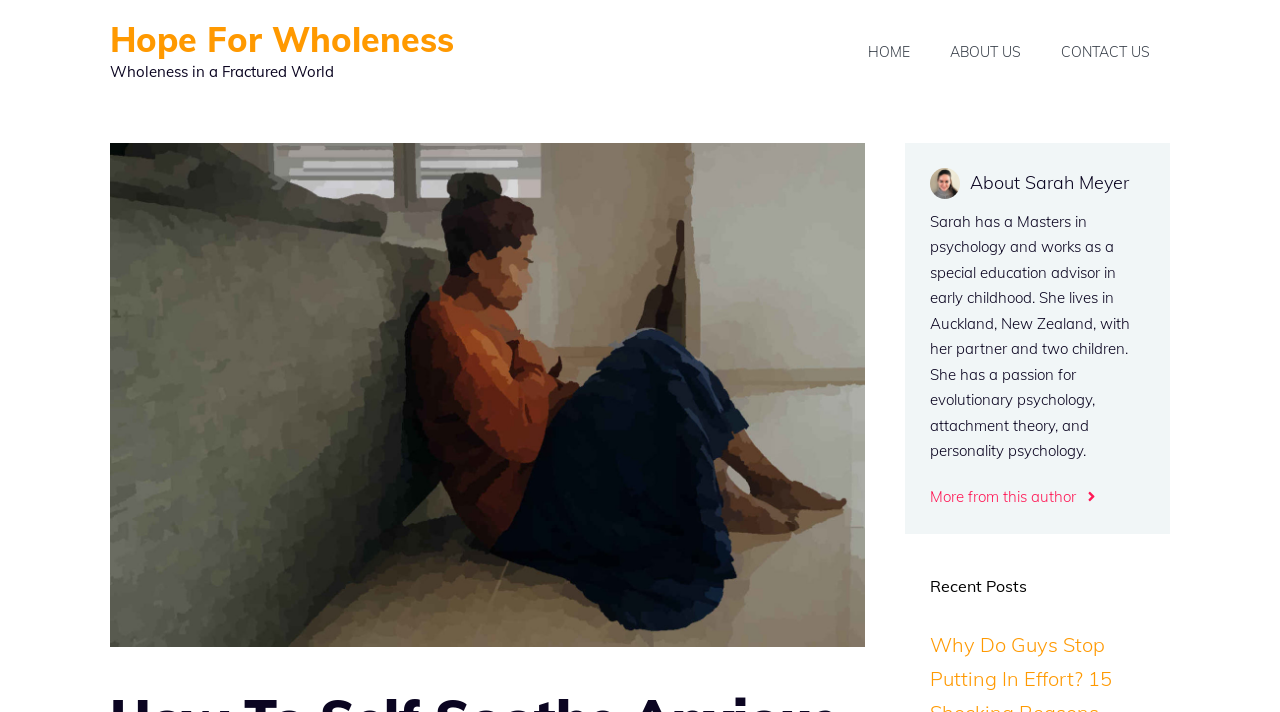What is the topic of the recent posts section?
Refer to the screenshot and respond with a concise word or phrase.

Not specified